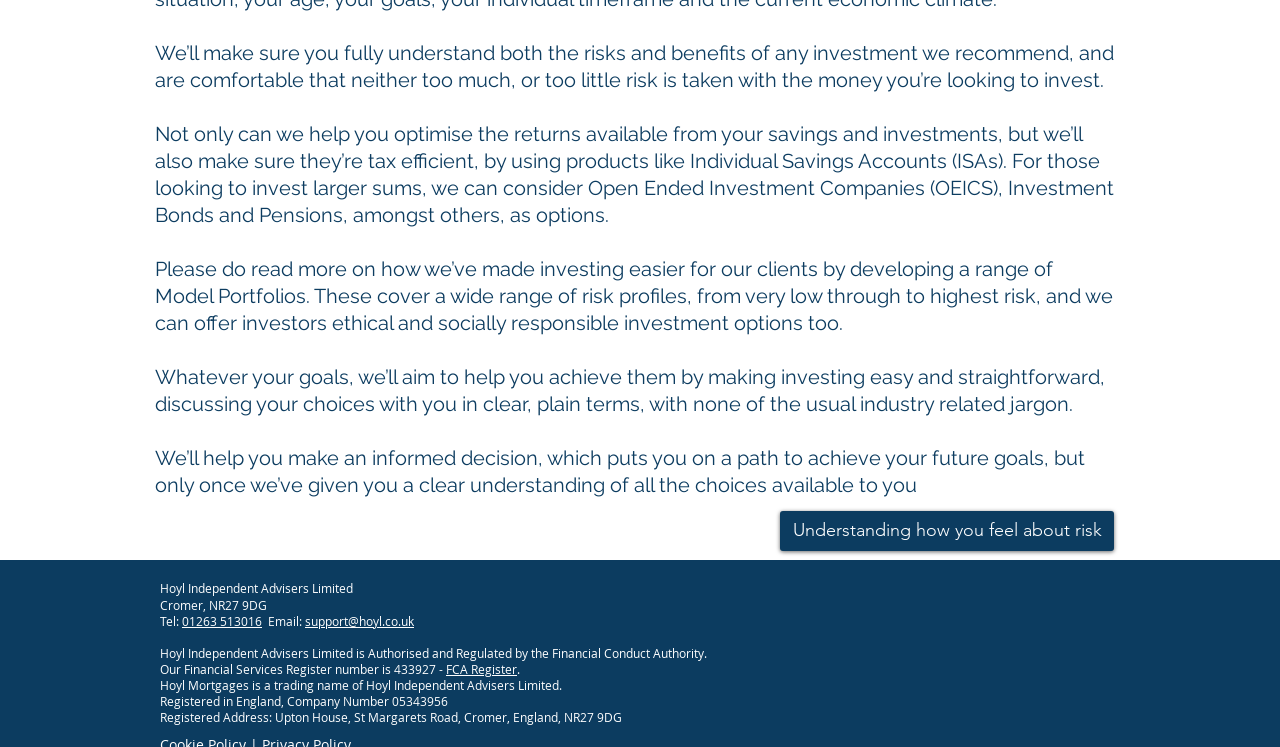What is the purpose of the company?
Identify the answer in the screenshot and reply with a single word or phrase.

To help clients with investments